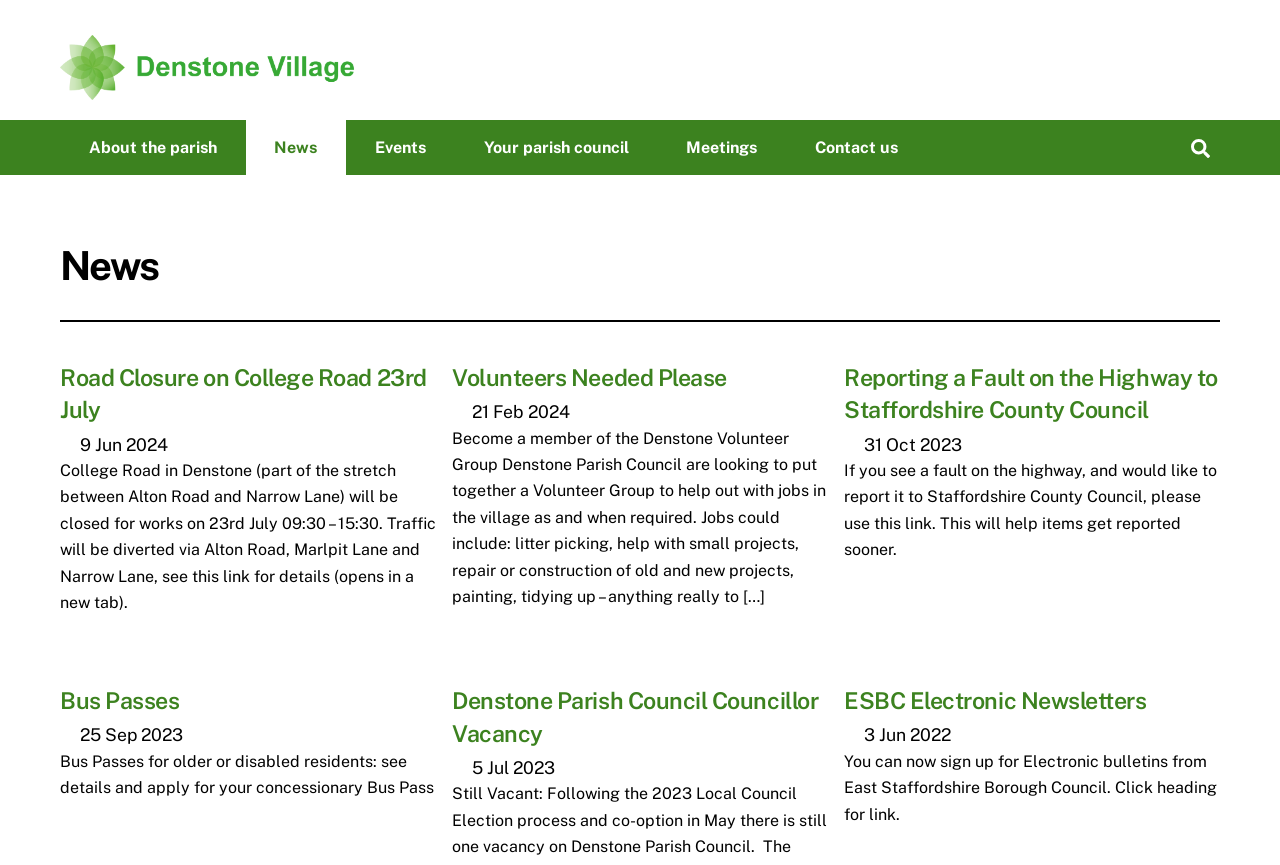Could you specify the bounding box coordinates for the clickable section to complete the following instruction: "Contact the parish council"?

[0.614, 0.139, 0.724, 0.203]